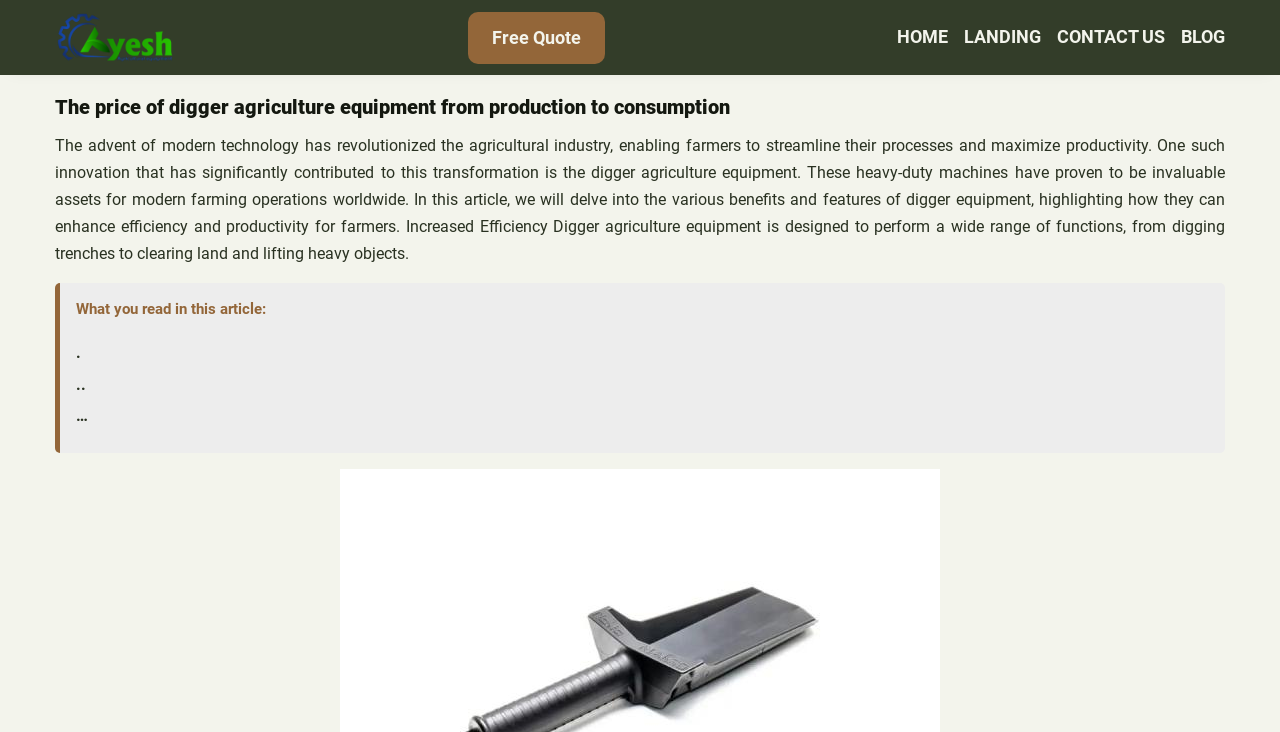Extract the bounding box coordinates of the UI element described by: "Contact Us". The coordinates should include four float numbers ranging from 0 to 1, e.g., [left, top, right, bottom].

[0.826, 0.031, 0.91, 0.072]